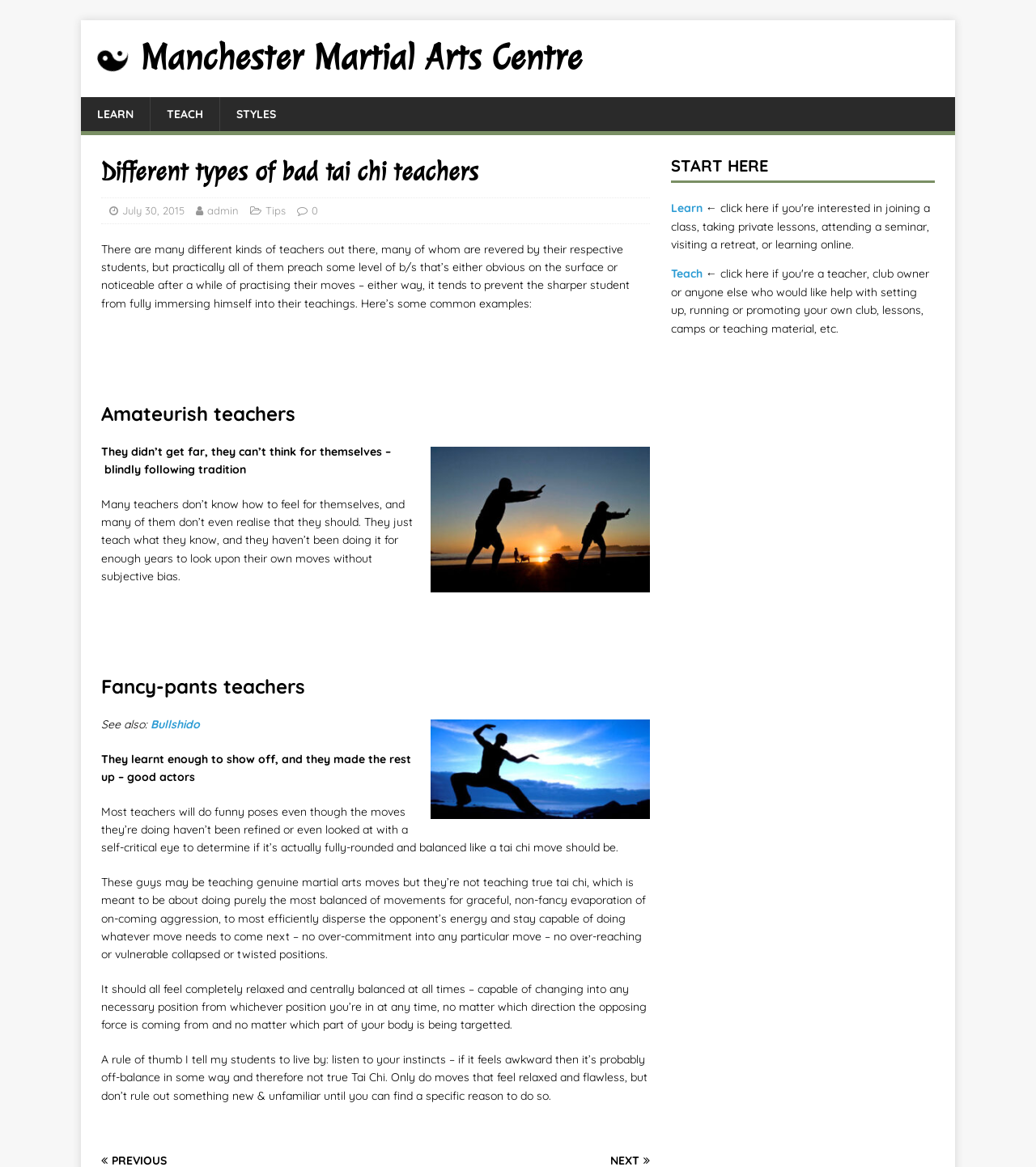Can you find the bounding box coordinates for the UI element given this description: "Teach"? Provide the coordinates as four float numbers between 0 and 1: [left, top, right, bottom].

[0.647, 0.228, 0.678, 0.241]